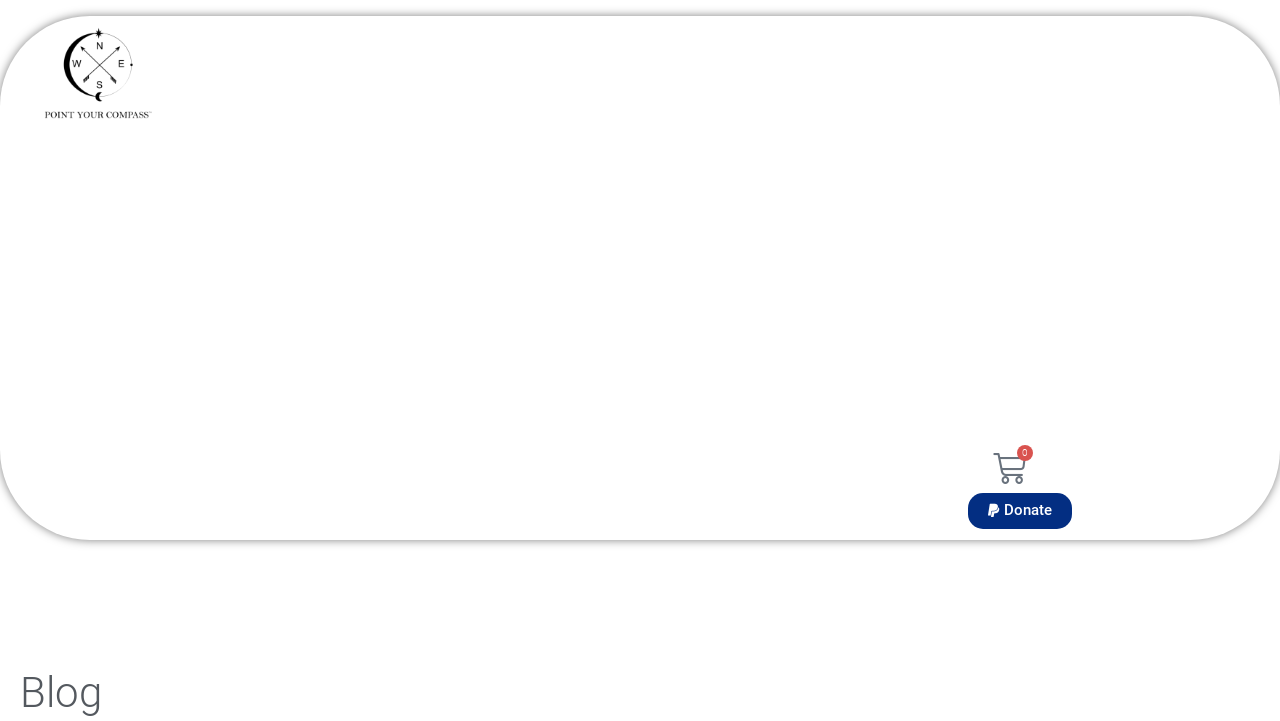Please determine the bounding box of the UI element that matches this description: Donate. The coordinates should be given as (top-left x, top-left y, bottom-right x, bottom-right y), with all values between 0 and 1.

[0.756, 0.684, 0.838, 0.734]